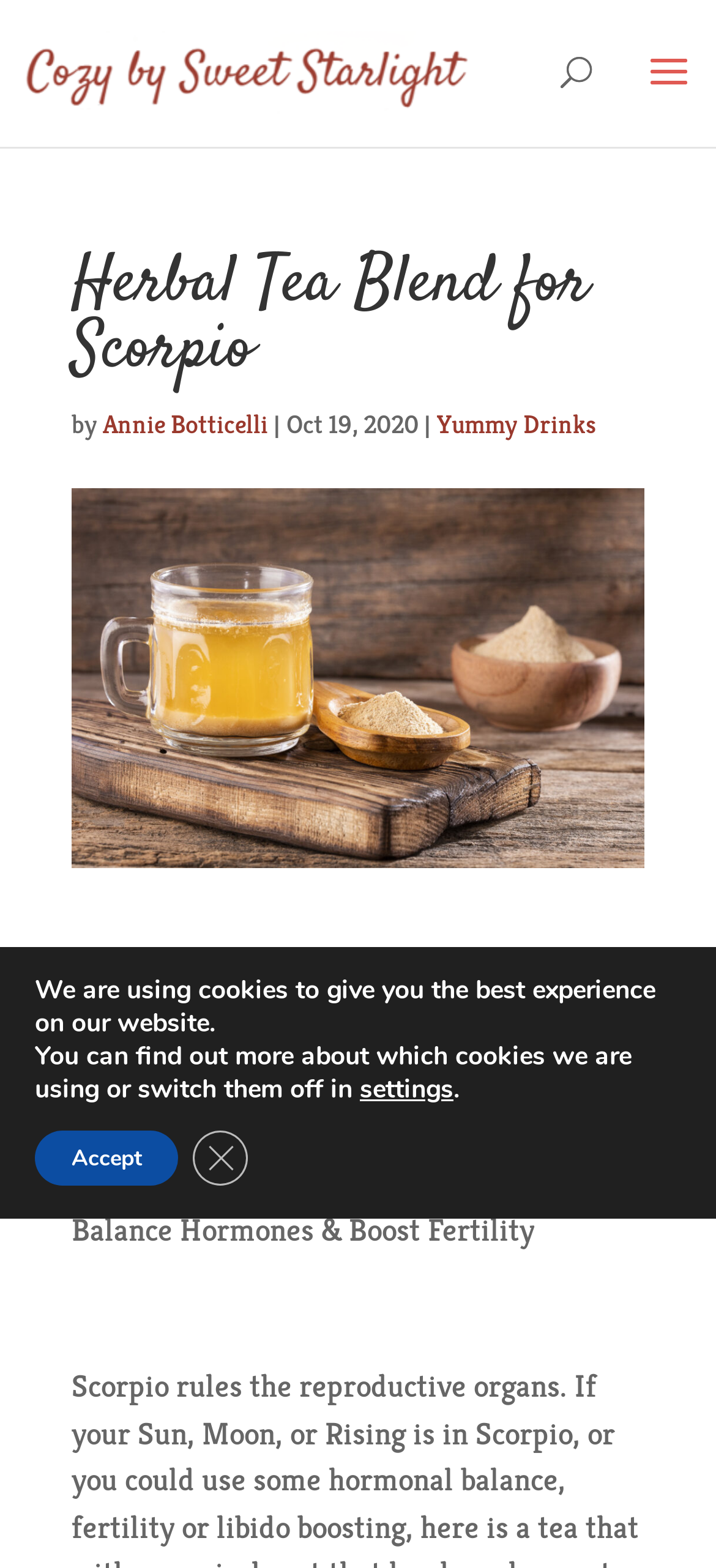What is the category of the article?
Please provide a comprehensive answer to the question based on the webpage screenshot.

I found the answer by looking at the link element 'Yummy Drinks' which is a child of the root element and is located near the heading element.